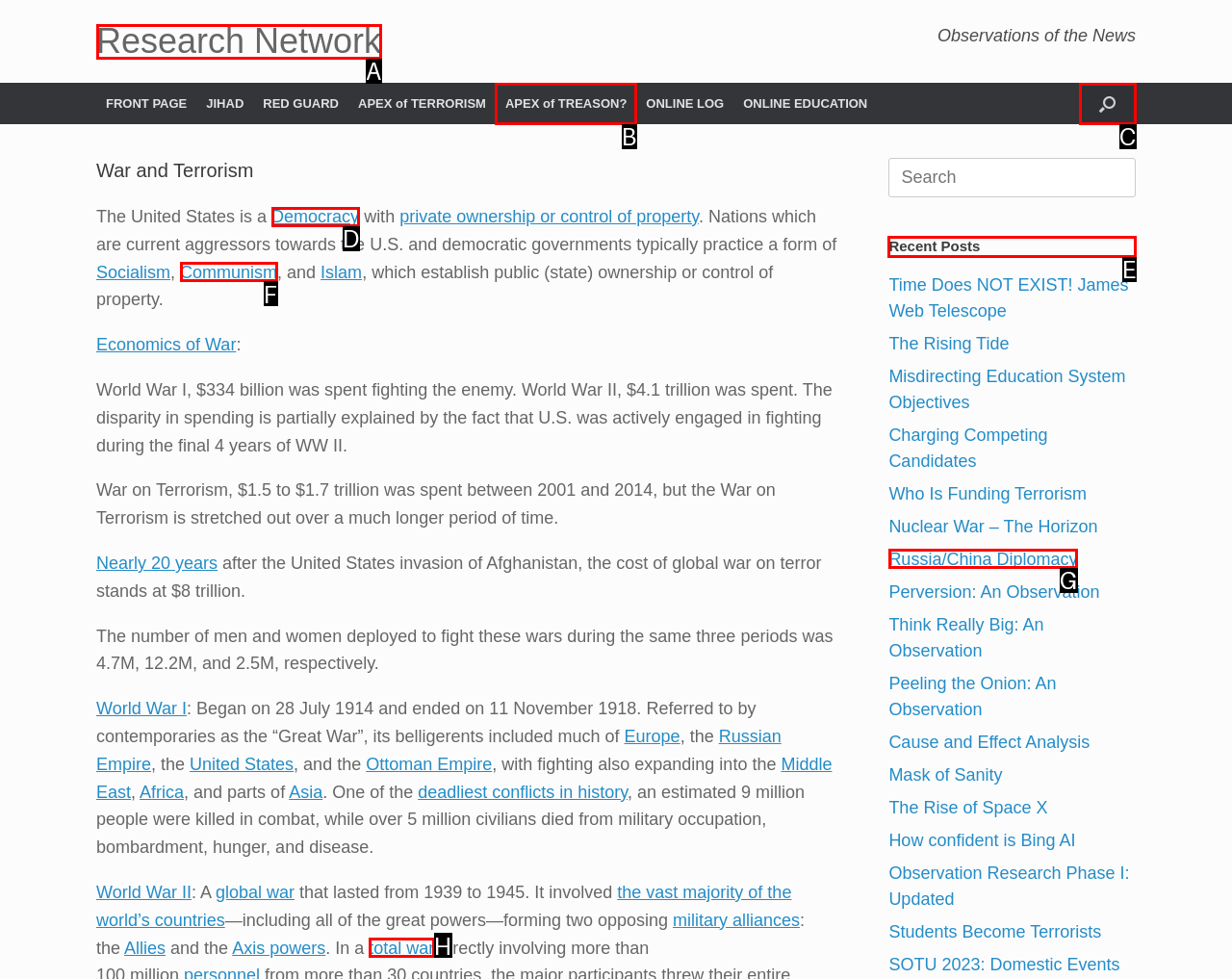Identify the letter of the UI element you need to select to accomplish the task: View recent posts.
Respond with the option's letter from the given choices directly.

E